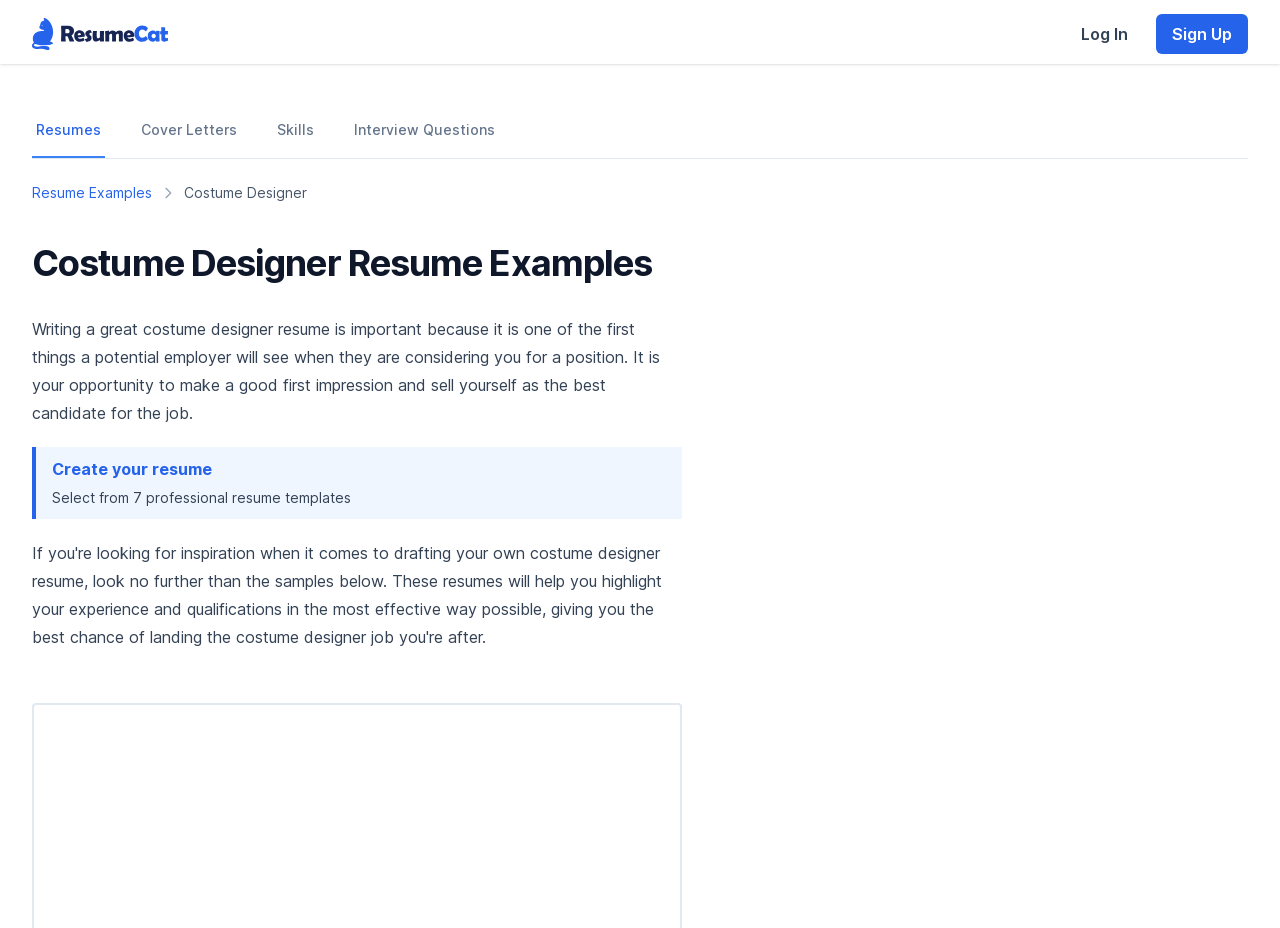What is the current page about?
Refer to the image and answer the question using a single word or phrase.

Costume Designer Resume Examples